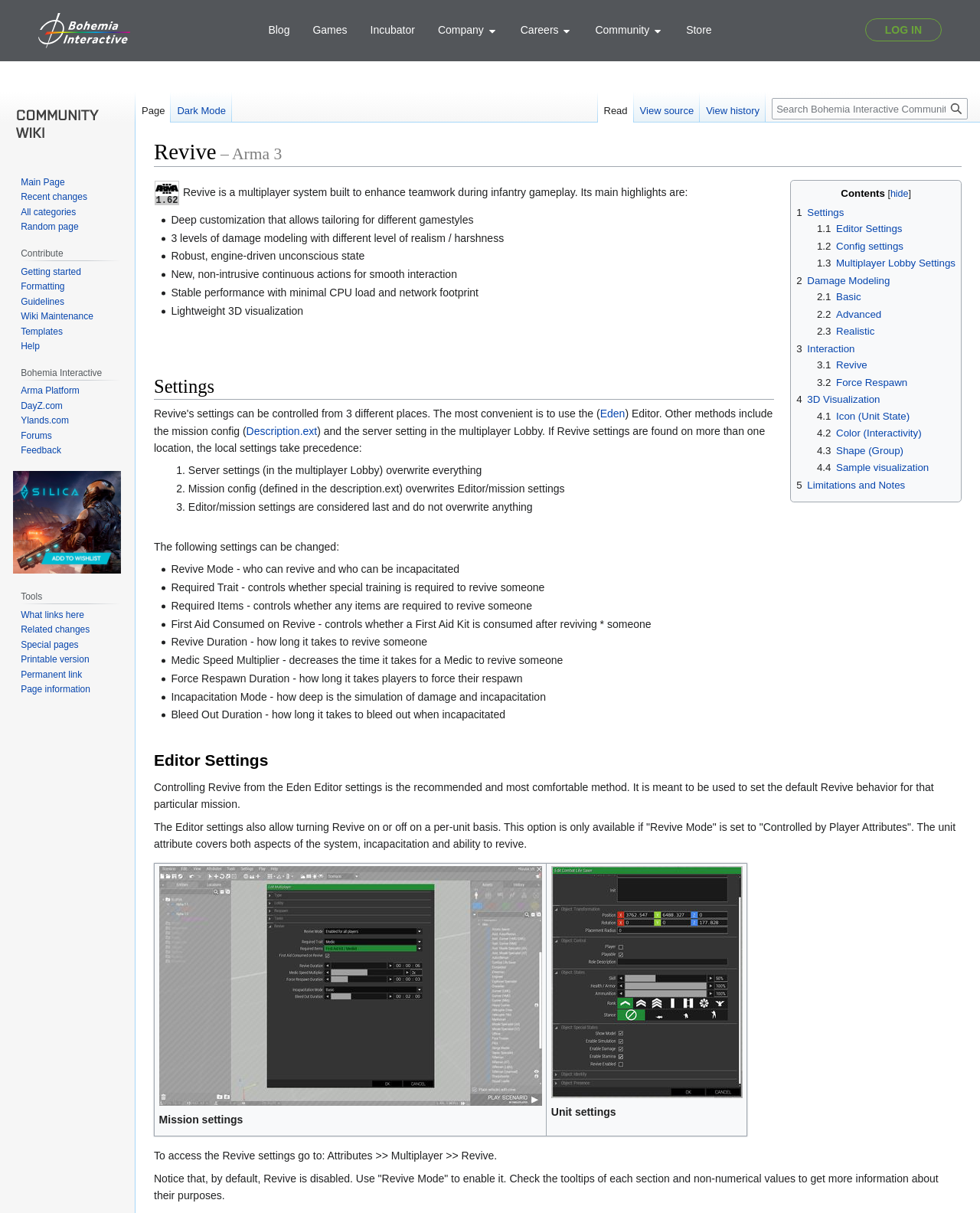Bounding box coordinates are specified in the format (top-left x, top-left y, bottom-right x, bottom-right y). All values are floating point numbers bounded between 0 and 1. Please provide the bounding box coordinate of the region this sentence describes: 1.3 Multiplayer Lobby Settings

[0.834, 0.212, 0.975, 0.222]